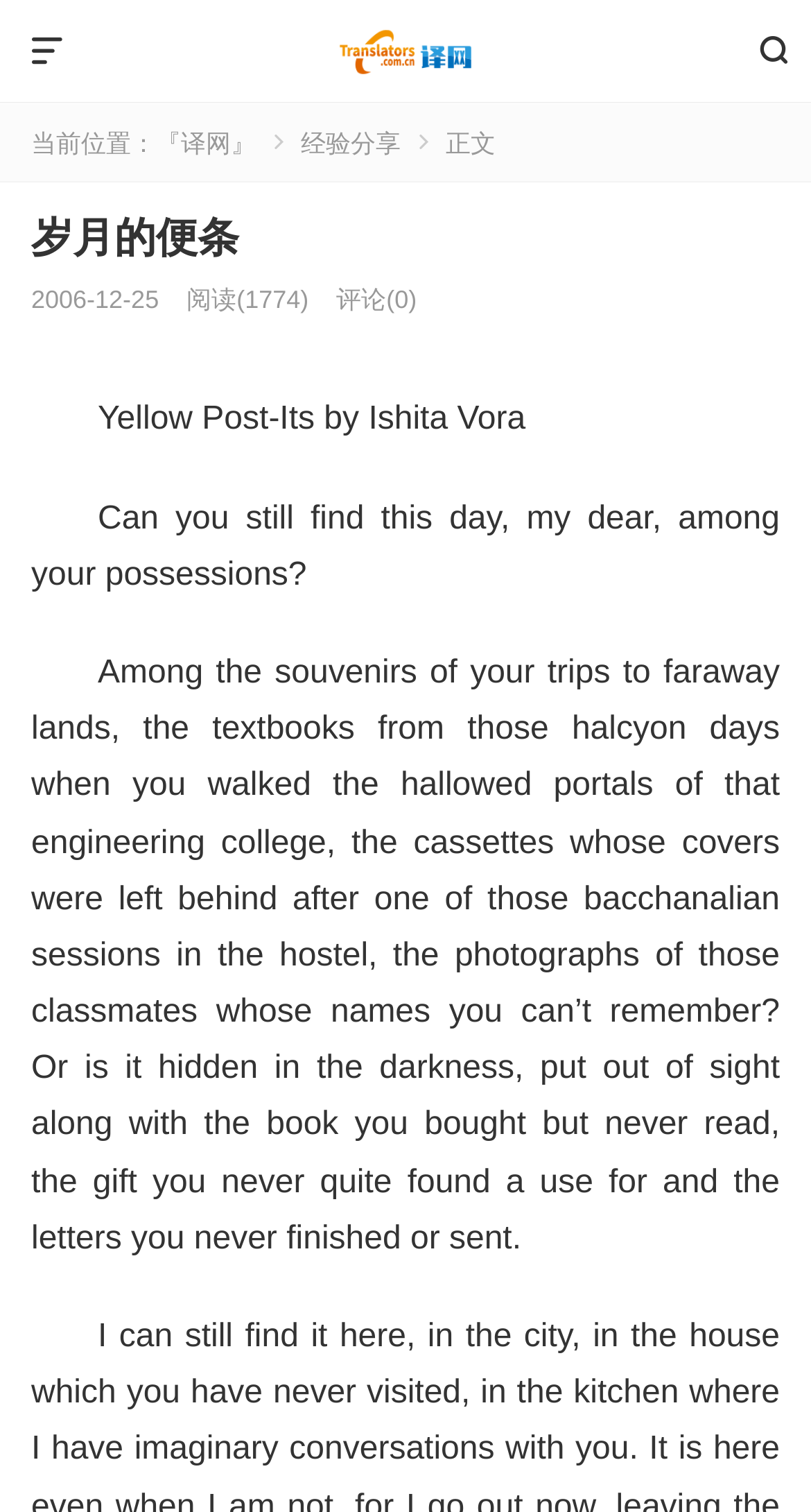What is the date of the post?
Kindly give a detailed and elaborate answer to the question.

The date of the post is mentioned below the heading '岁月的便条' as '2006-12-25'.